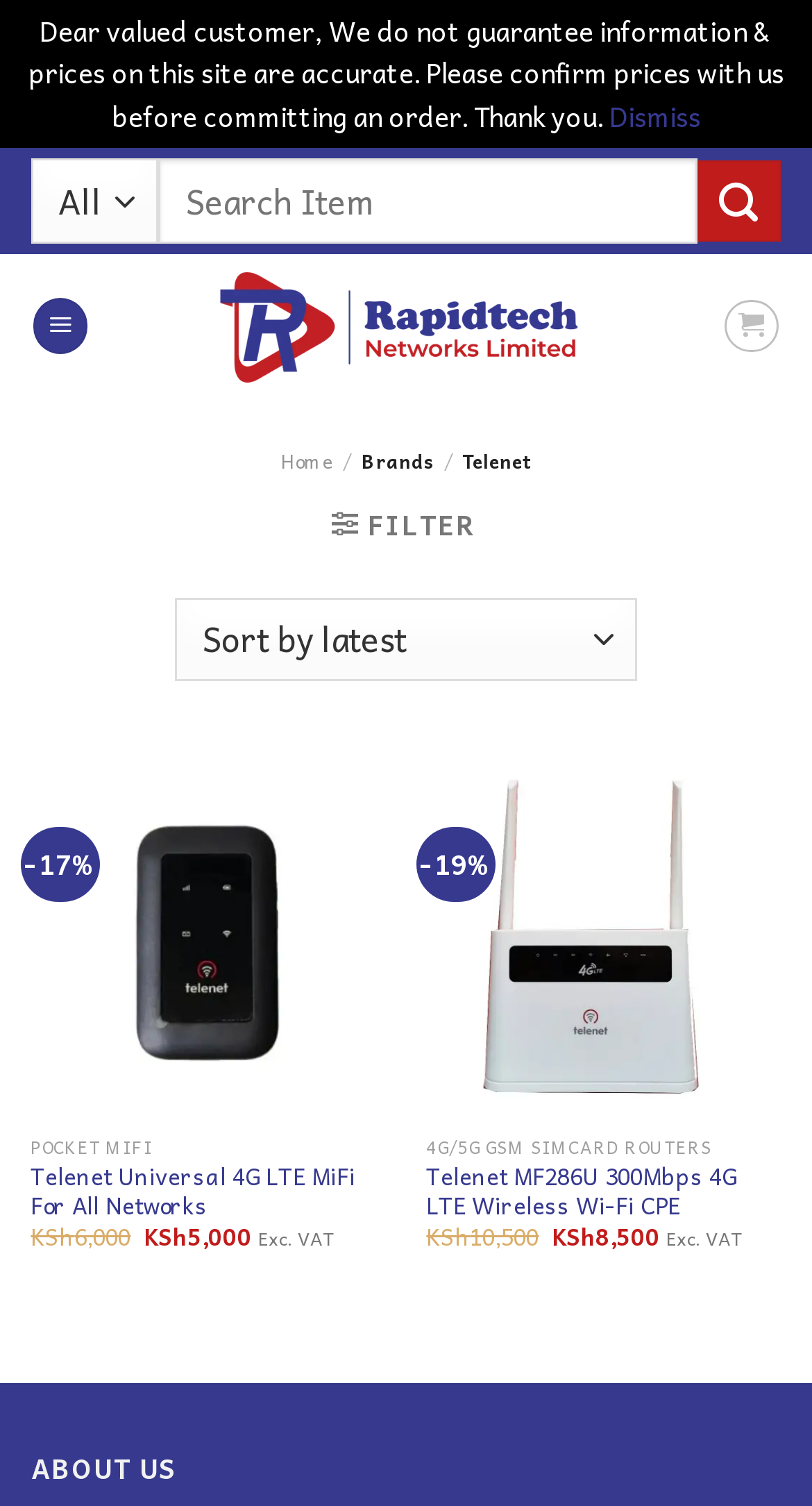Please determine the bounding box coordinates of the element's region to click in order to carry out the following instruction: "Go to the home page". The coordinates should be four float numbers between 0 and 1, i.e., [left, top, right, bottom].

[0.346, 0.295, 0.411, 0.316]